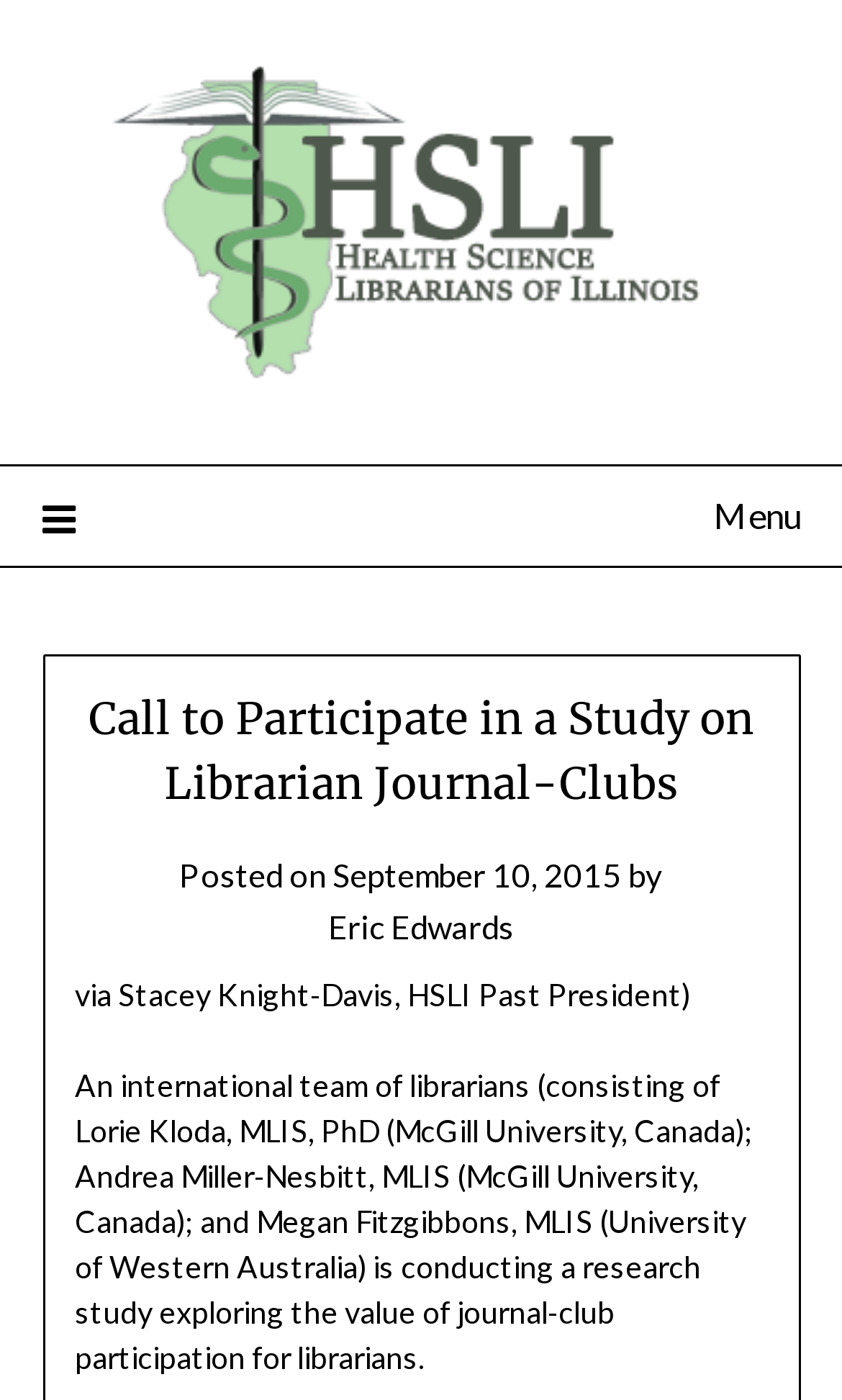Who is the author of the post?
Please answer the question as detailed as possible.

The author of the post can be found in the link that says 'Eric Edwards', which is located below the heading 'Call to Participate in a Study on Librarian Journal-Clubs'.